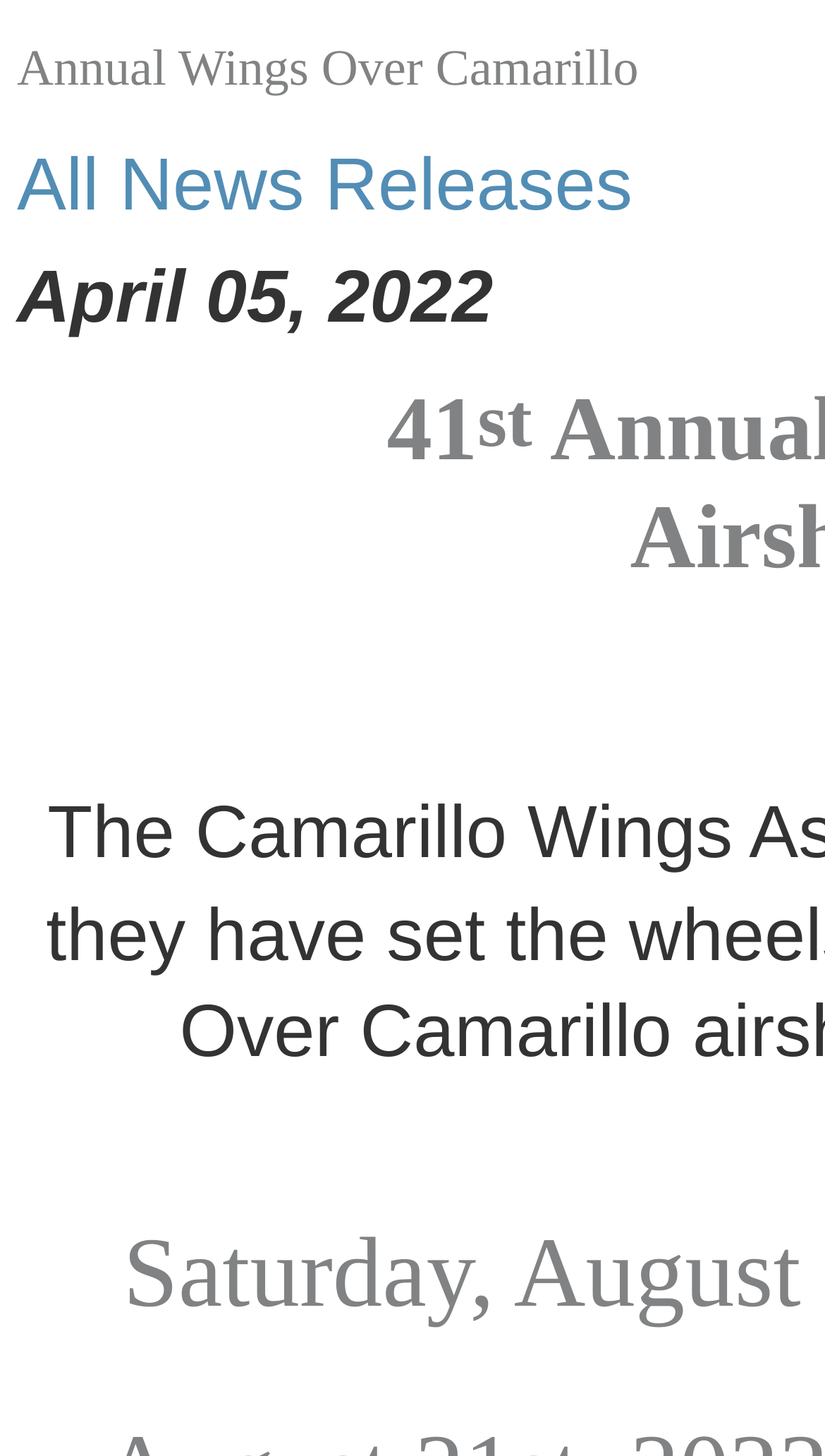Your task is to extract the text of the main heading from the webpage.

Annual Wings Over Camarillo